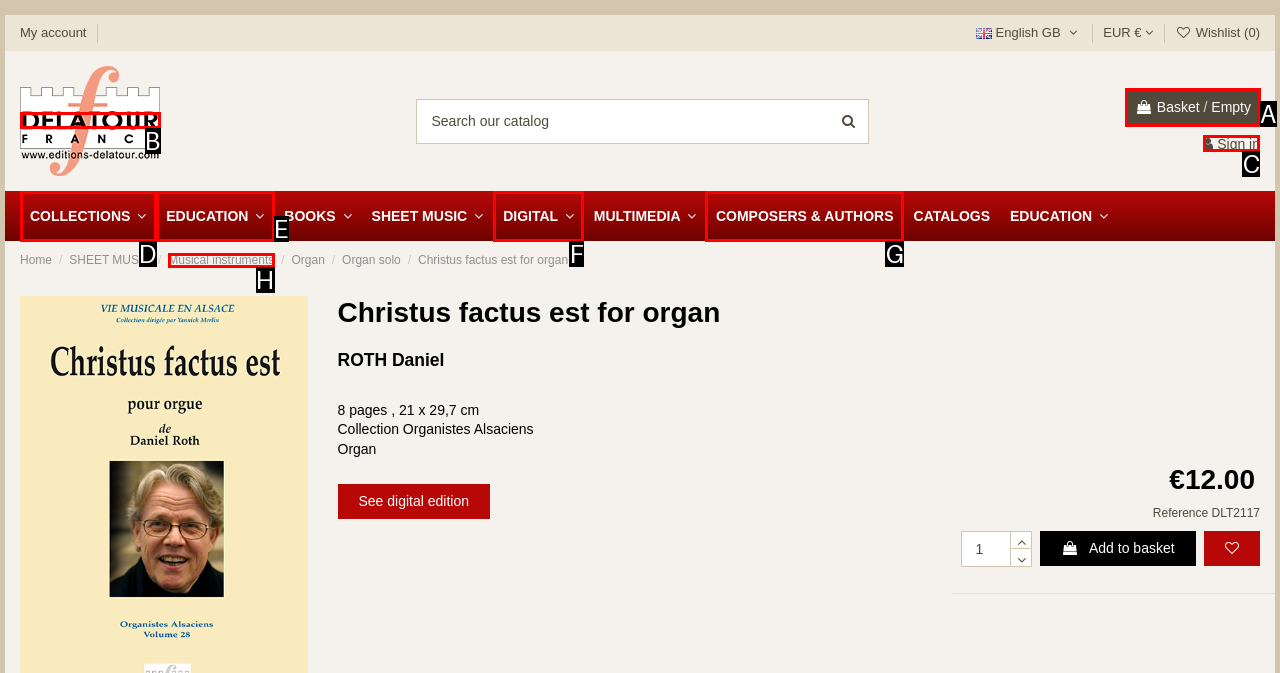Select the letter associated with the UI element you need to click to perform the following action: Sign in
Reply with the correct letter from the options provided.

C